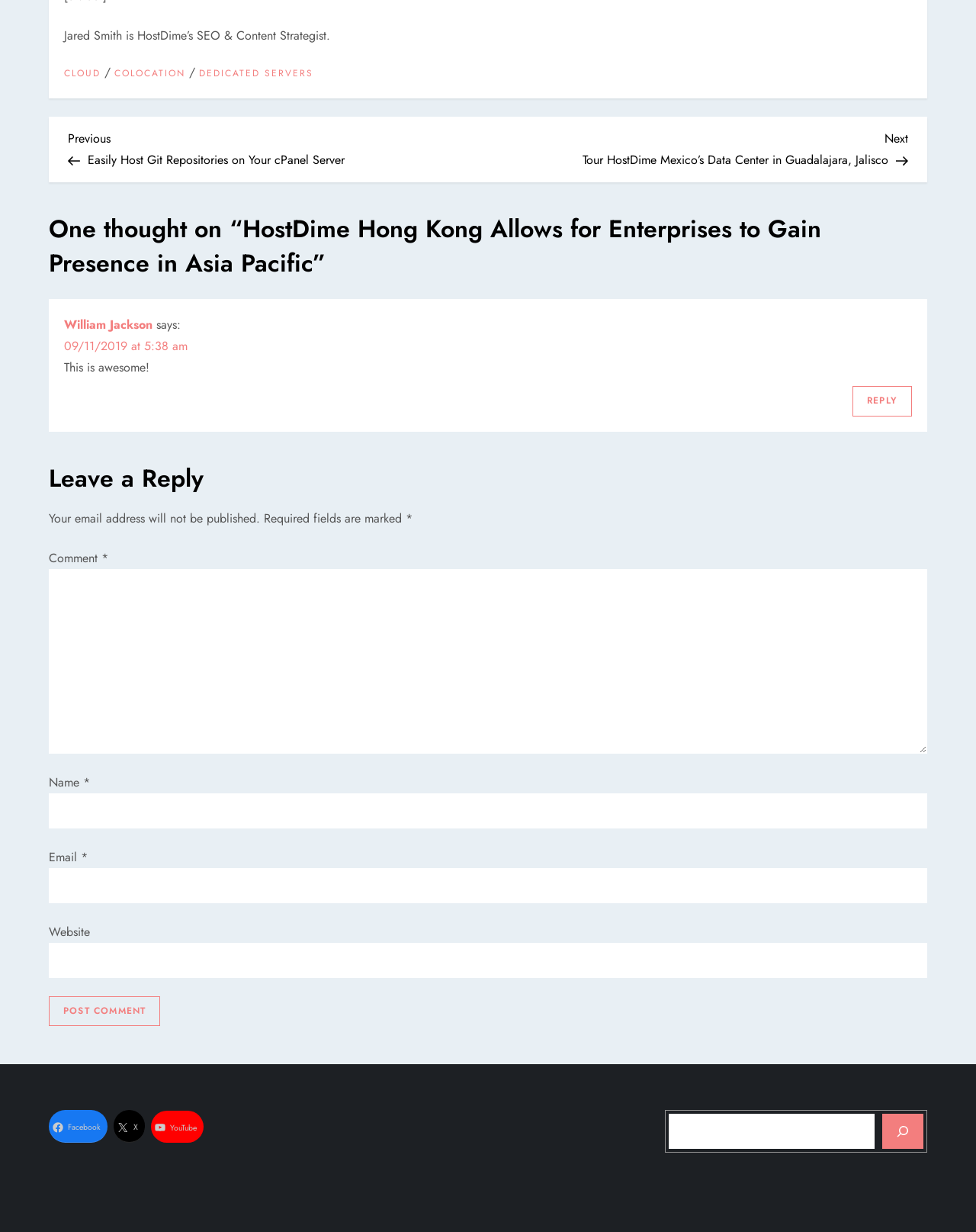How many fields are required to leave a reply?
Answer the question with as much detail as you can, using the image as a reference.

There are three required fields to leave a reply: Comment, Name, and Email, which are marked with an asterisk (*) symbol.